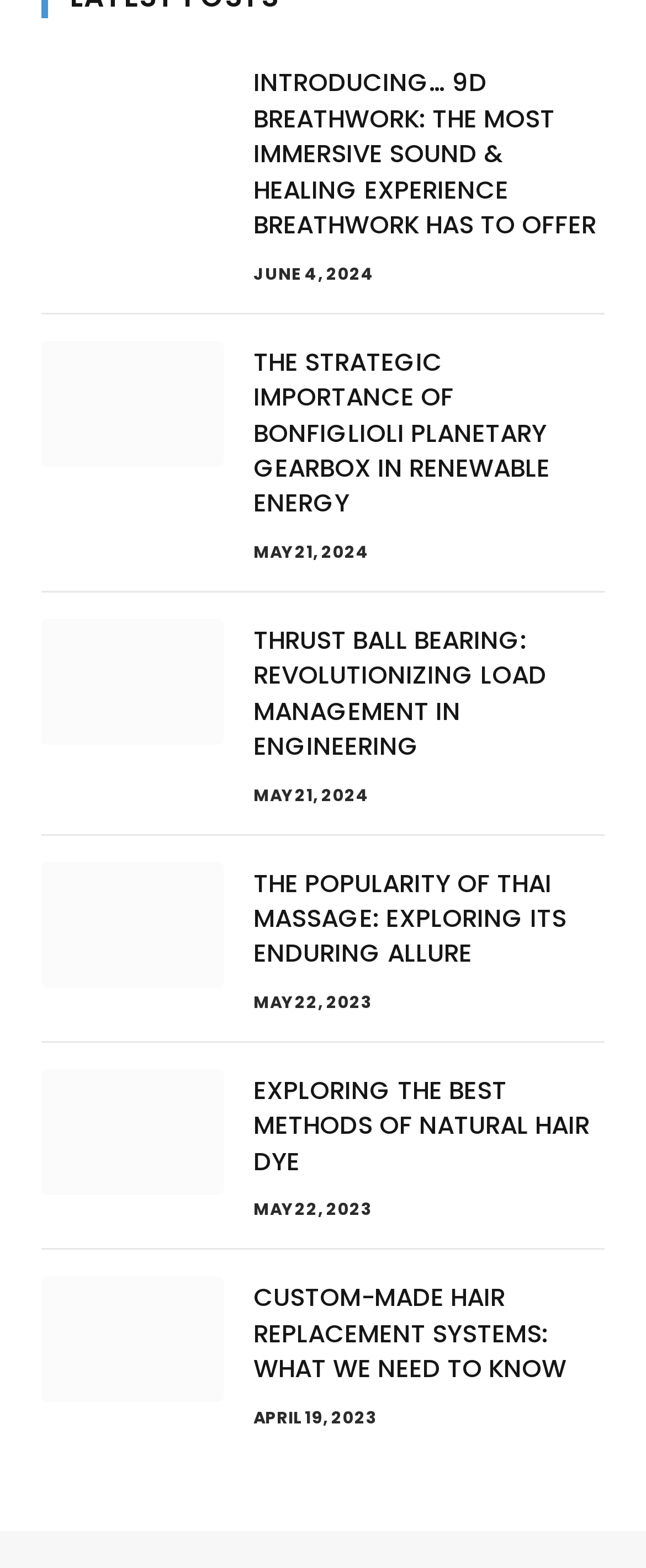How many articles are on this webpage?
Look at the screenshot and respond with a single word or phrase.

5